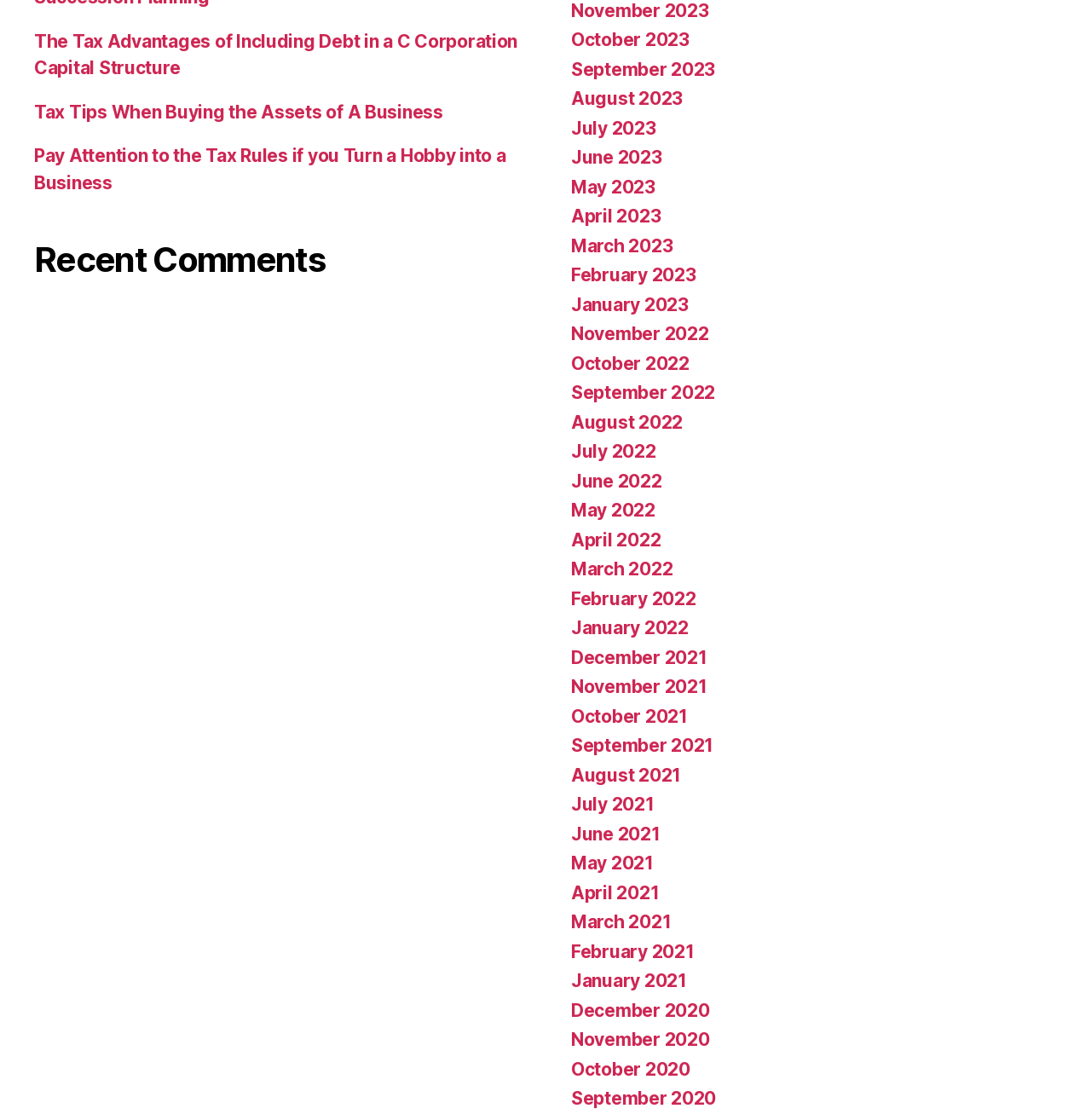Please provide the bounding box coordinates for the element that needs to be clicked to perform the following instruction: "View recent comments". The coordinates should be given as four float numbers between 0 and 1, i.e., [left, top, right, bottom].

[0.031, 0.213, 0.477, 0.251]